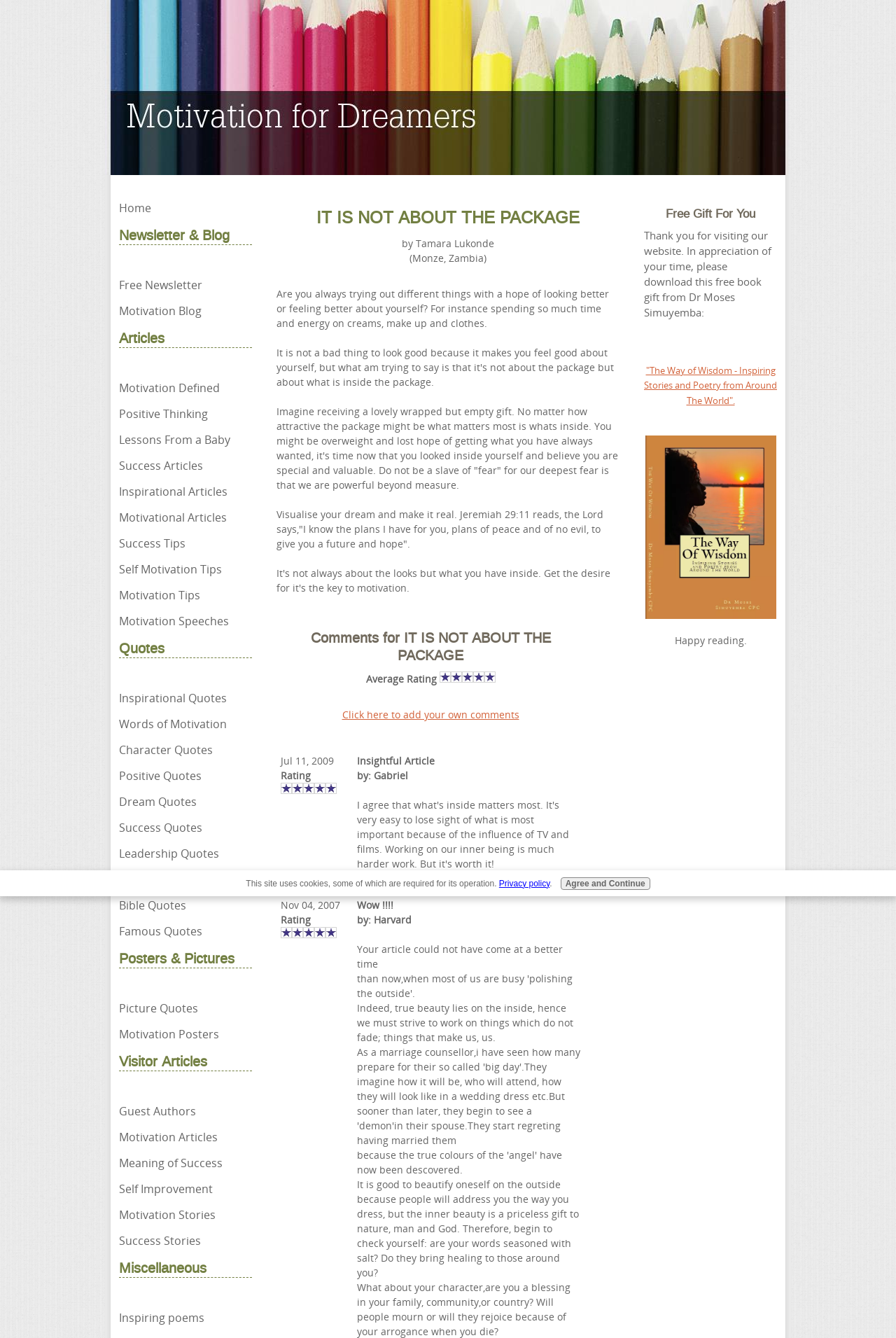Please answer the following question using a single word or phrase: 
What is the main topic of the article?

Inner beauty